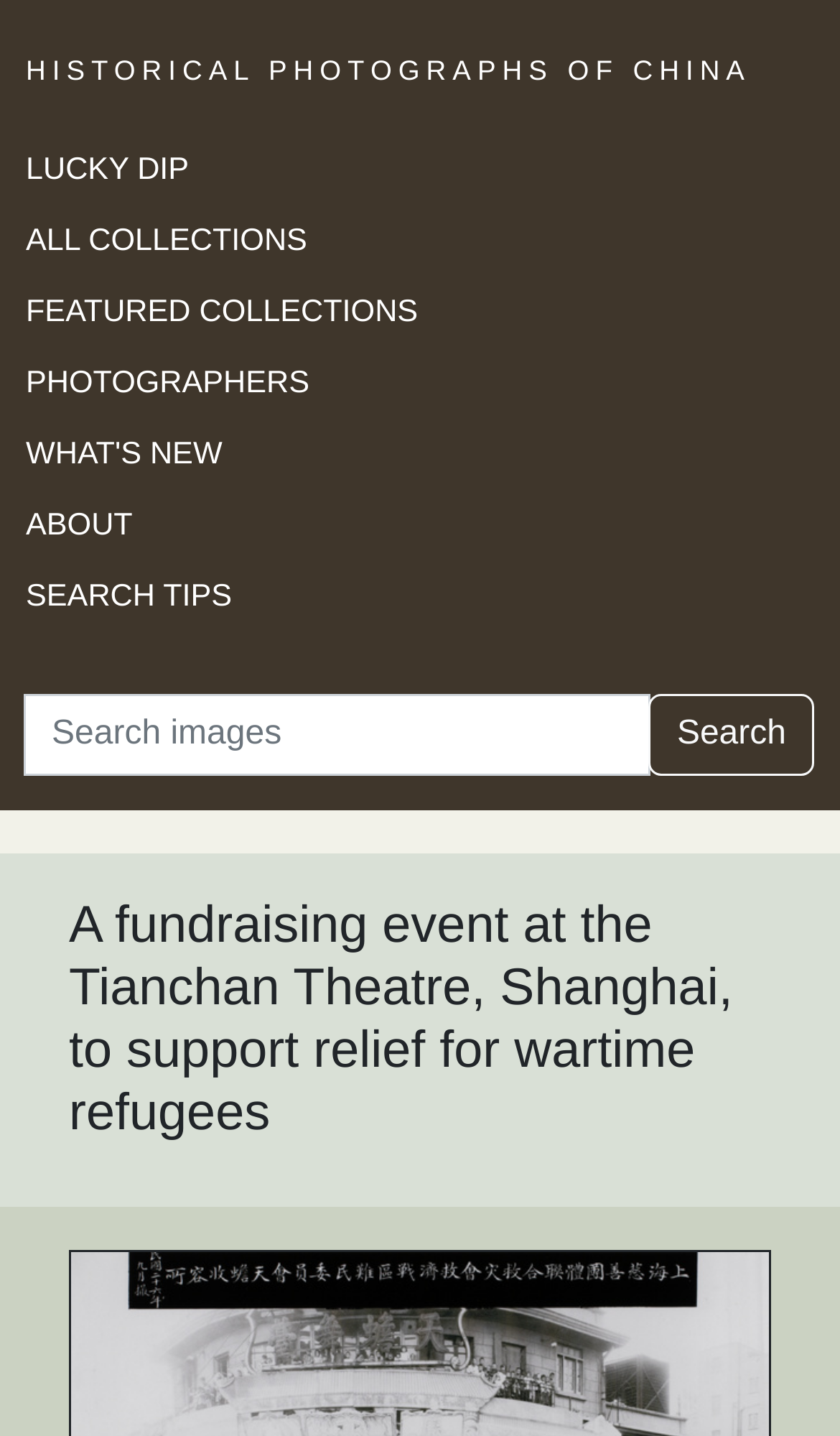Identify the bounding box coordinates for the UI element described as follows: "What's new". Ensure the coordinates are four float numbers between 0 and 1, formatted as [left, top, right, bottom].

[0.031, 0.304, 0.265, 0.328]